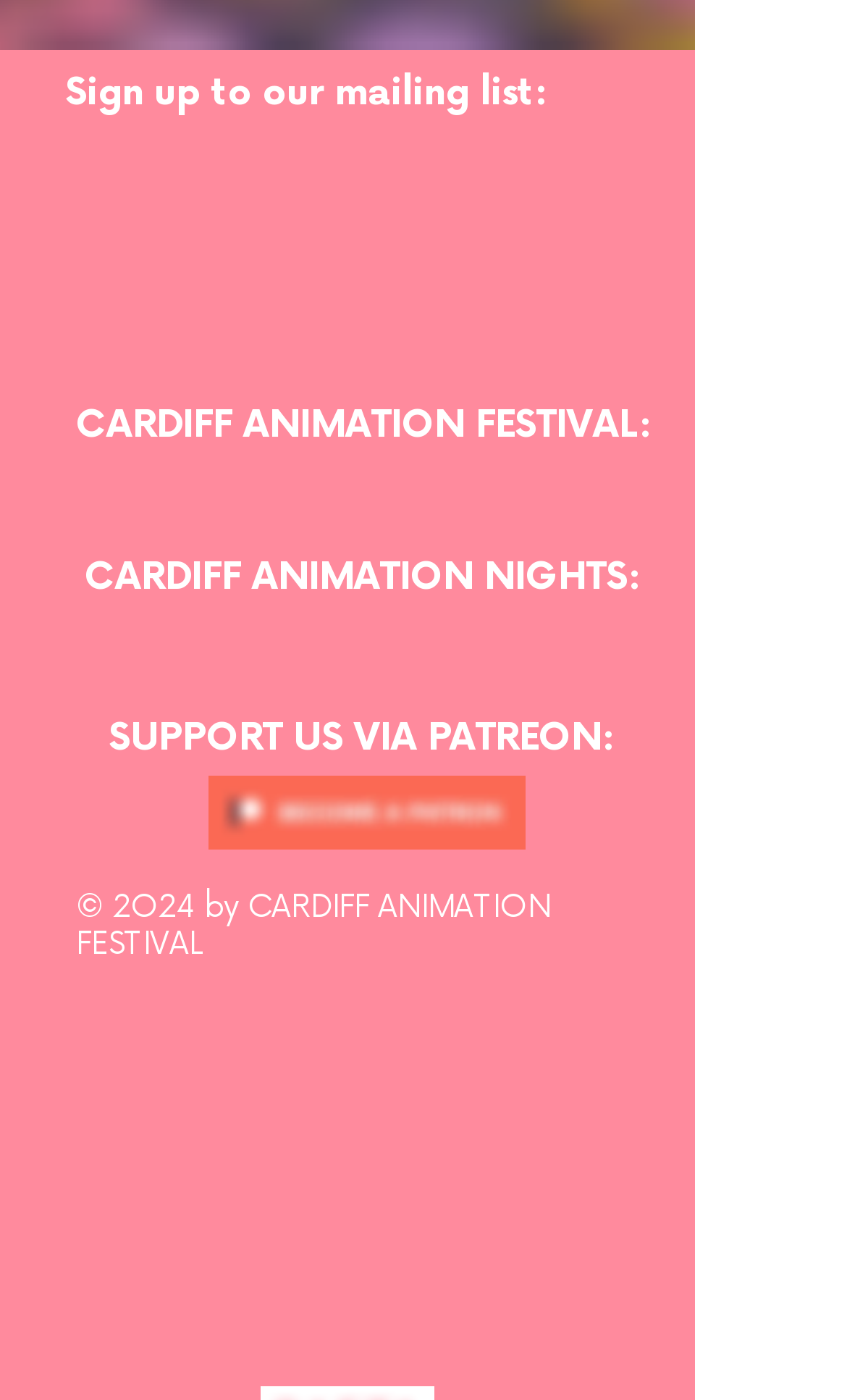How many iframes are there on the webpage?
Answer with a single word or phrase, using the screenshot for reference.

2